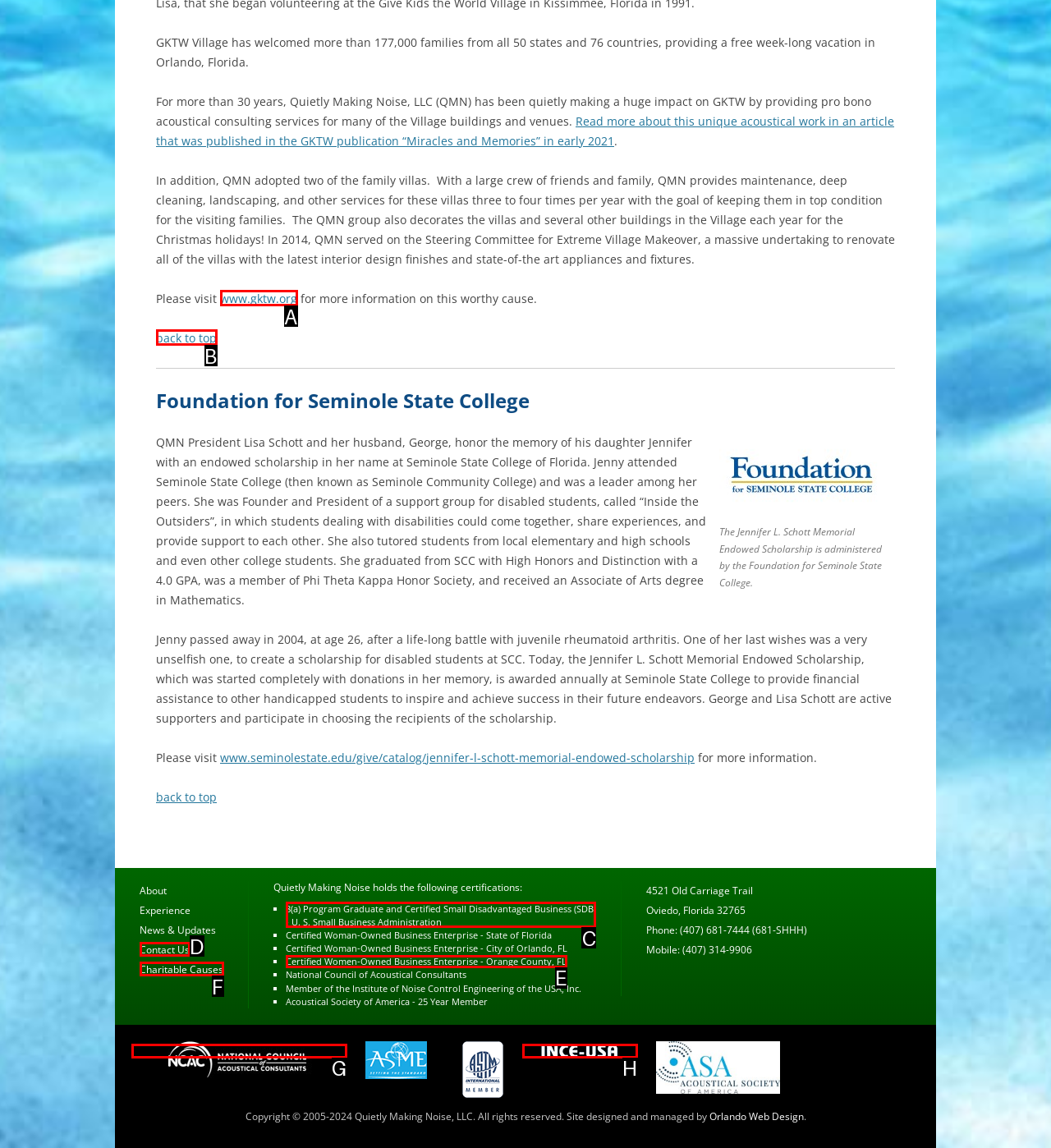Tell me which letter corresponds to the UI element that should be clicked to fulfill this instruction: Submit your inquiry
Answer using the letter of the chosen option directly.

None